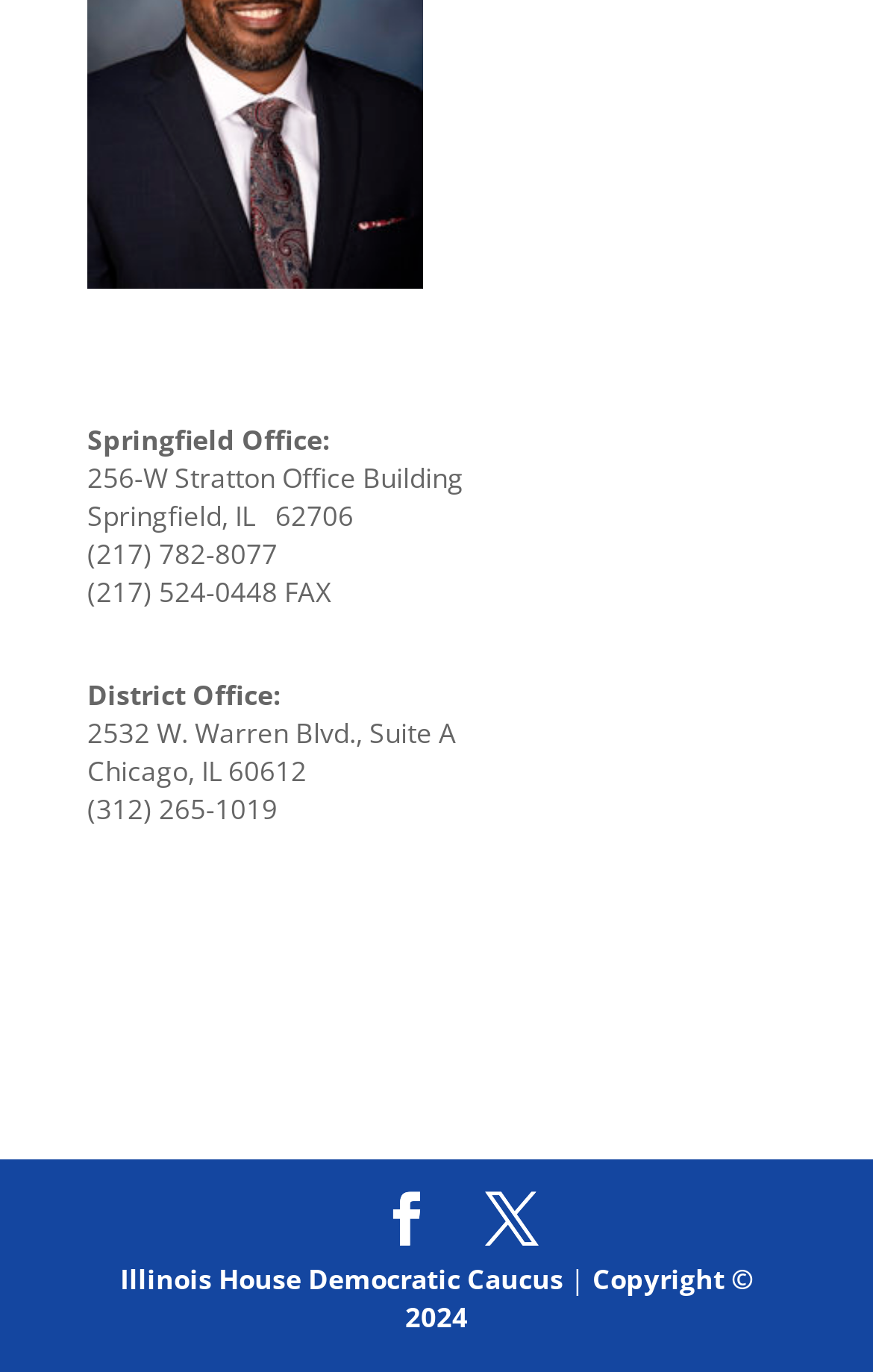How many offices are listed on this webpage?
Utilize the information in the image to give a detailed answer to the question.

I counted the number of offices by looking for the text elements that contain the words 'Office:' and 'District Office:'. There are two such elements, which indicate that there are two offices listed on this webpage.